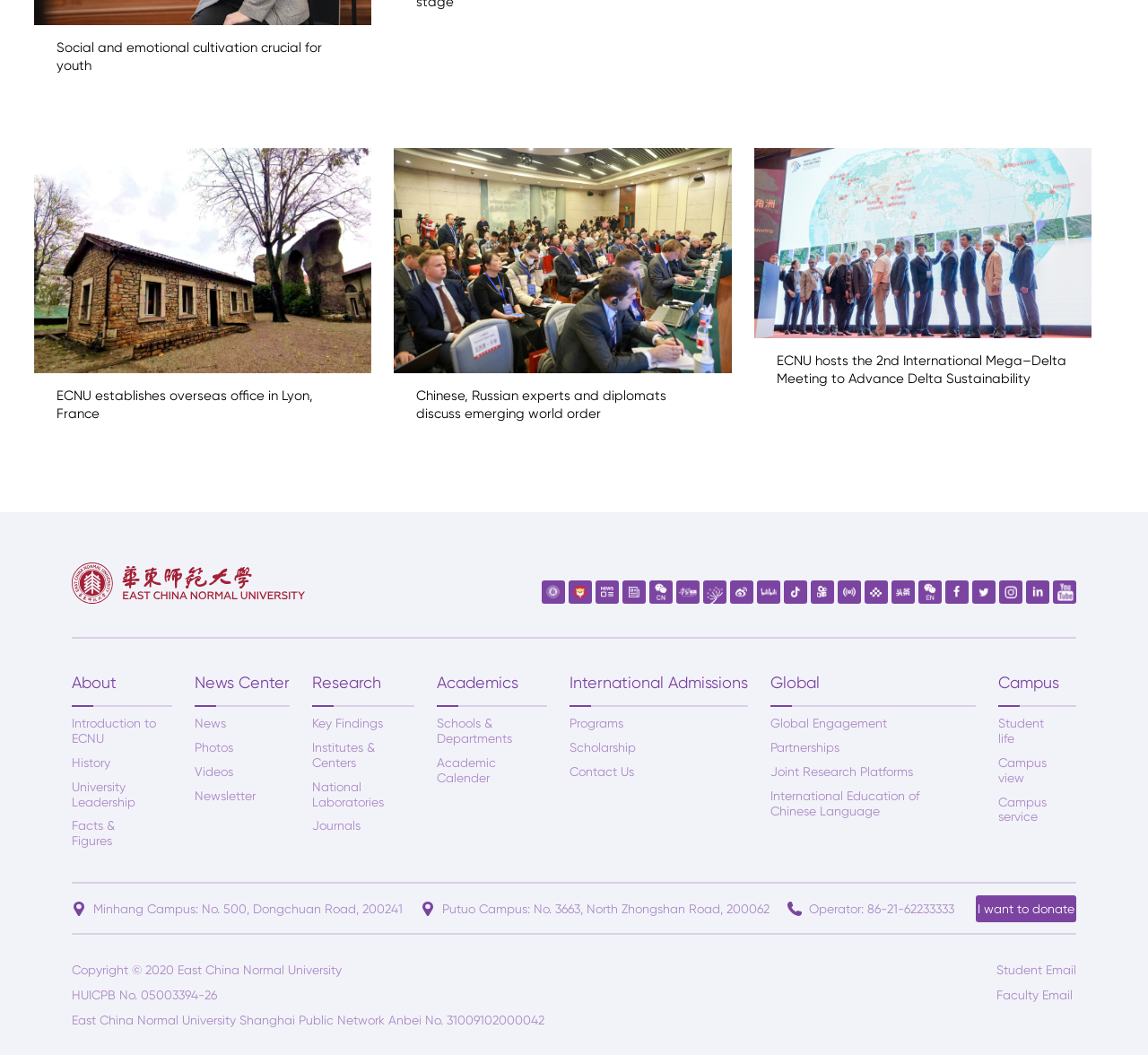What is the name of the university?
Answer the question with a single word or phrase, referring to the image.

East China Normal University